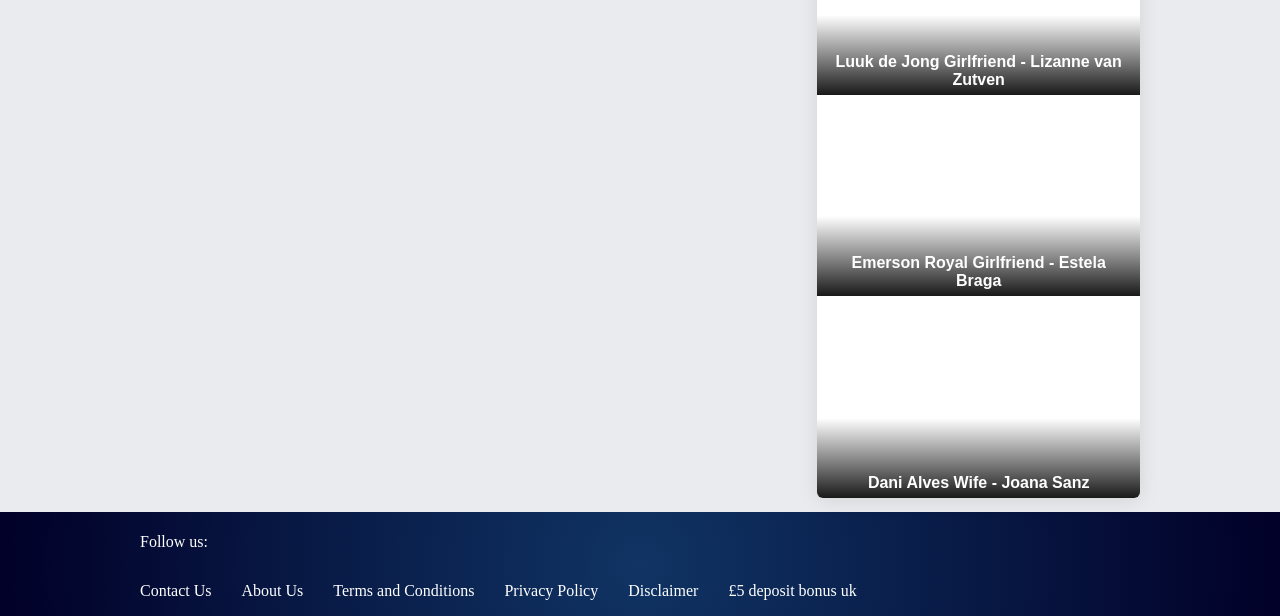Find the bounding box of the UI element described as: "£5 deposit bonus uk". The bounding box coordinates should be given as four float values between 0 and 1, i.e., [left, top, right, bottom].

[0.569, 0.935, 0.669, 0.984]